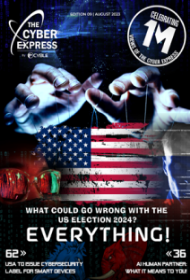What is the central question on the image?
Refer to the screenshot and respond with a concise word or phrase.

What could go wrong with the US election 2024?